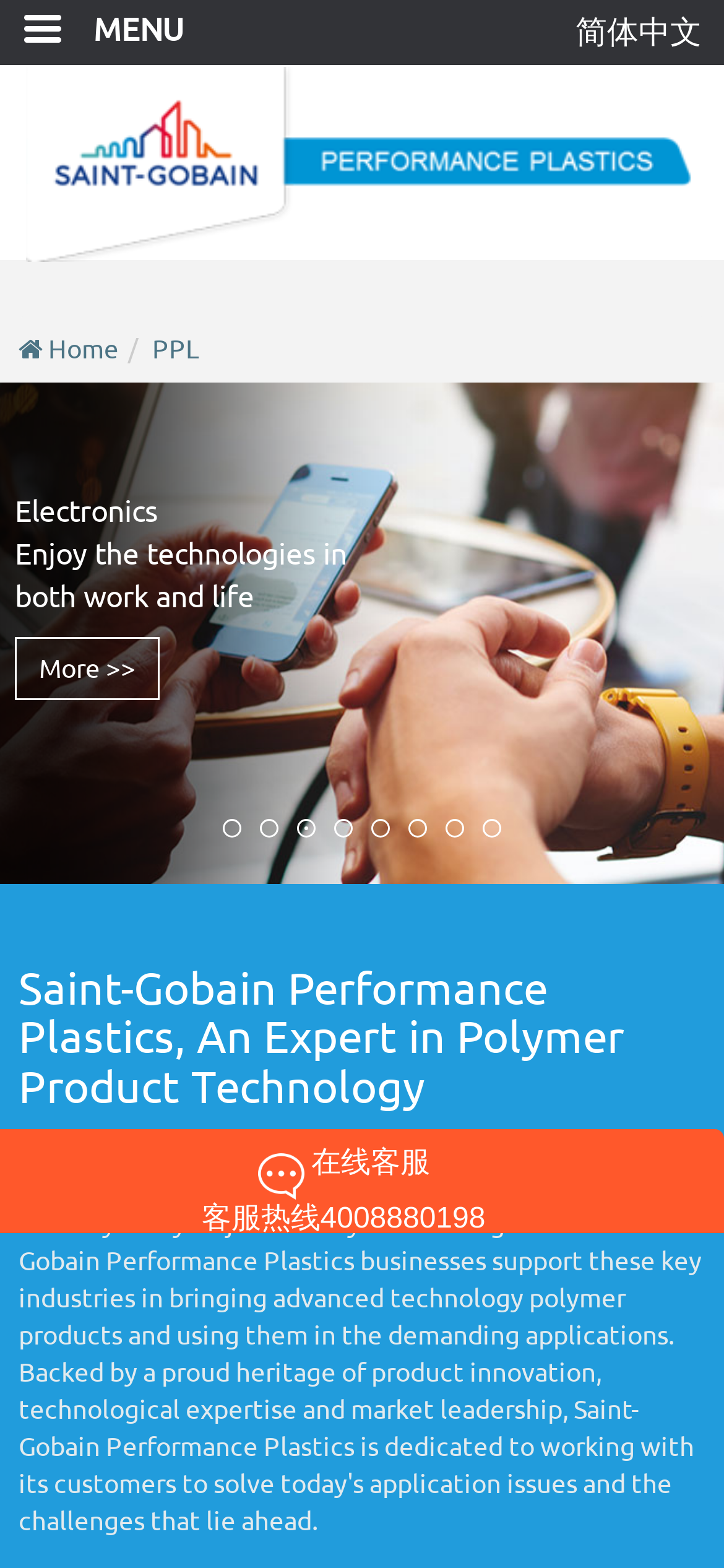What is the text of the first link on the webpage?
Identify the answer in the screenshot and reply with a single word or phrase.

Skip to main content